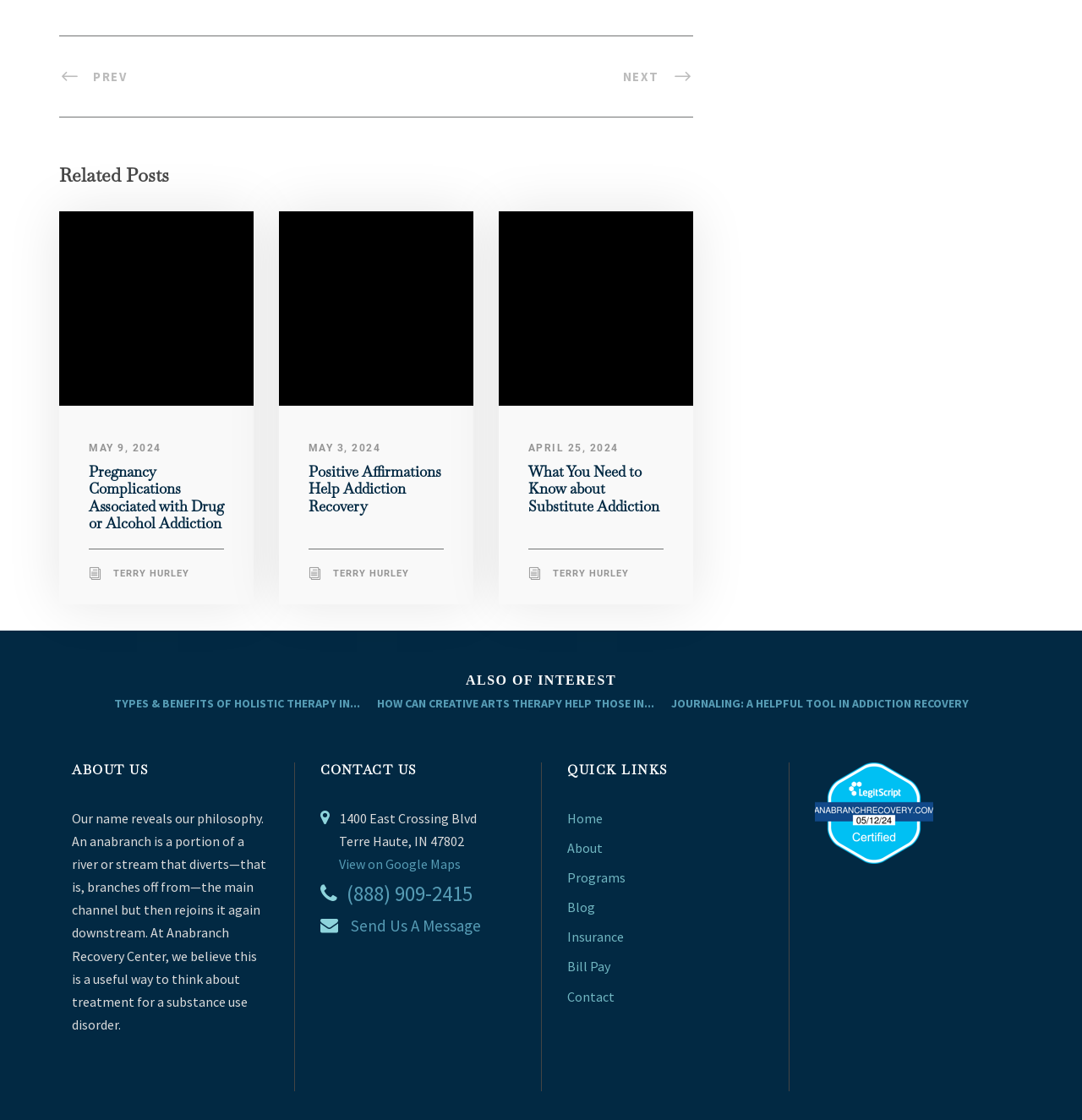Please identify the bounding box coordinates of the element that needs to be clicked to perform the following instruction: "Click on 'Pregnancy and addiction'".

[0.055, 0.266, 0.234, 0.283]